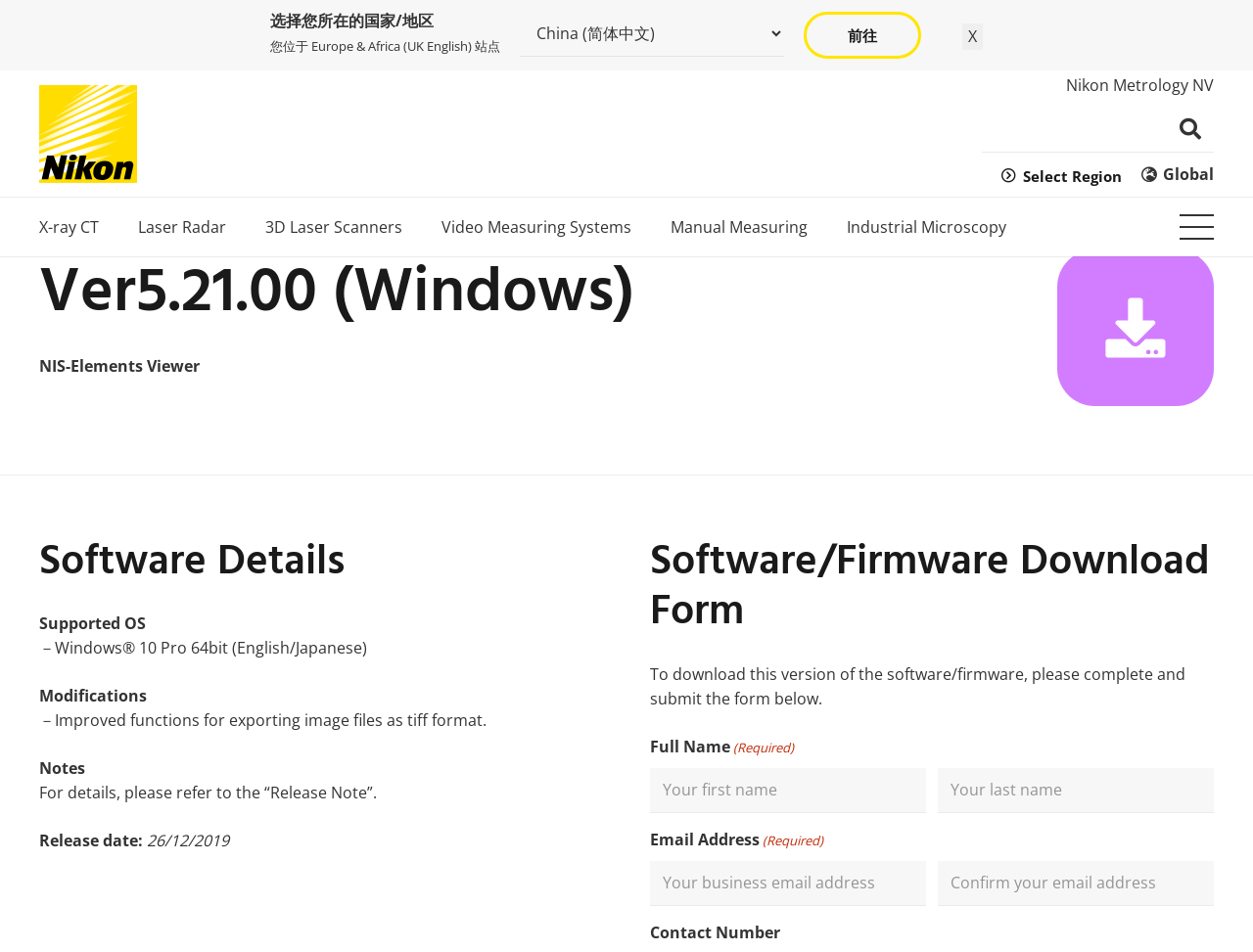Could you provide the bounding box coordinates for the portion of the screen to click to complete this instruction: "select your region"?

[0.415, 0.012, 0.626, 0.058]